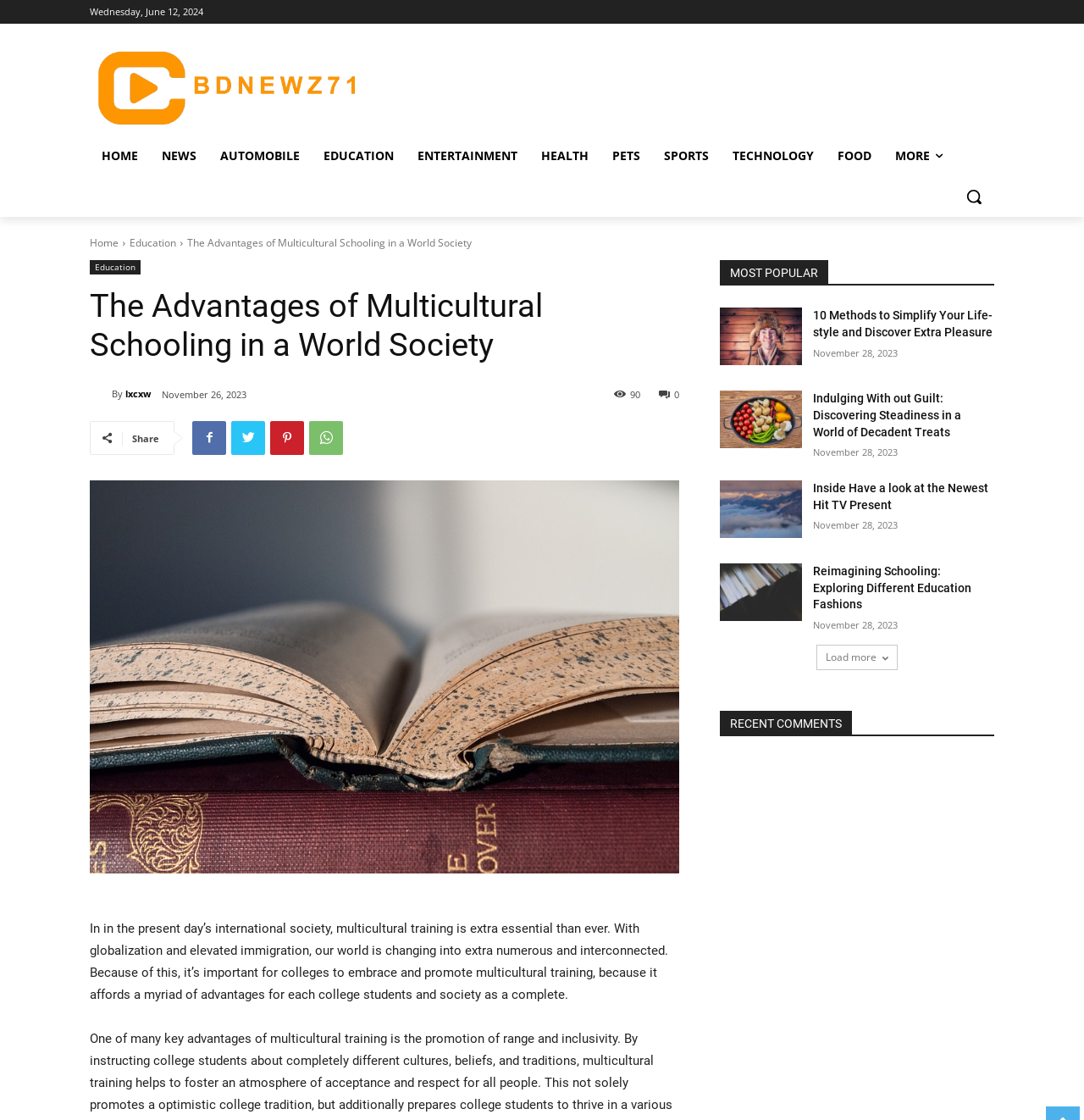Specify the bounding box coordinates of the element's region that should be clicked to achieve the following instruction: "View the Google Developers sponsor page". The bounding box coordinates consist of four float numbers between 0 and 1, in the format [left, top, right, bottom].

None